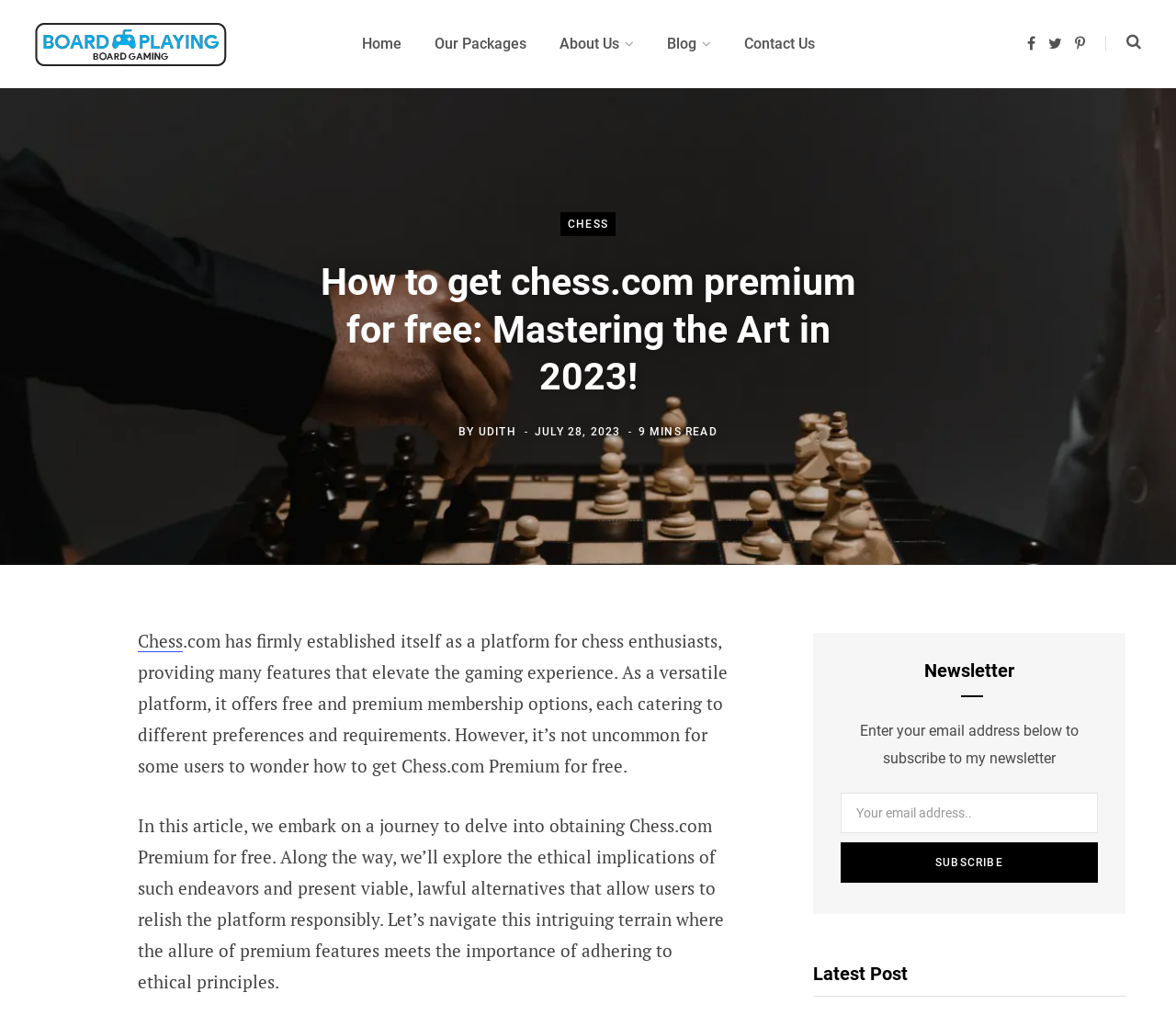Locate the bounding box of the user interface element based on this description: "title="Board Playing"".

[0.03, 0.022, 0.193, 0.065]